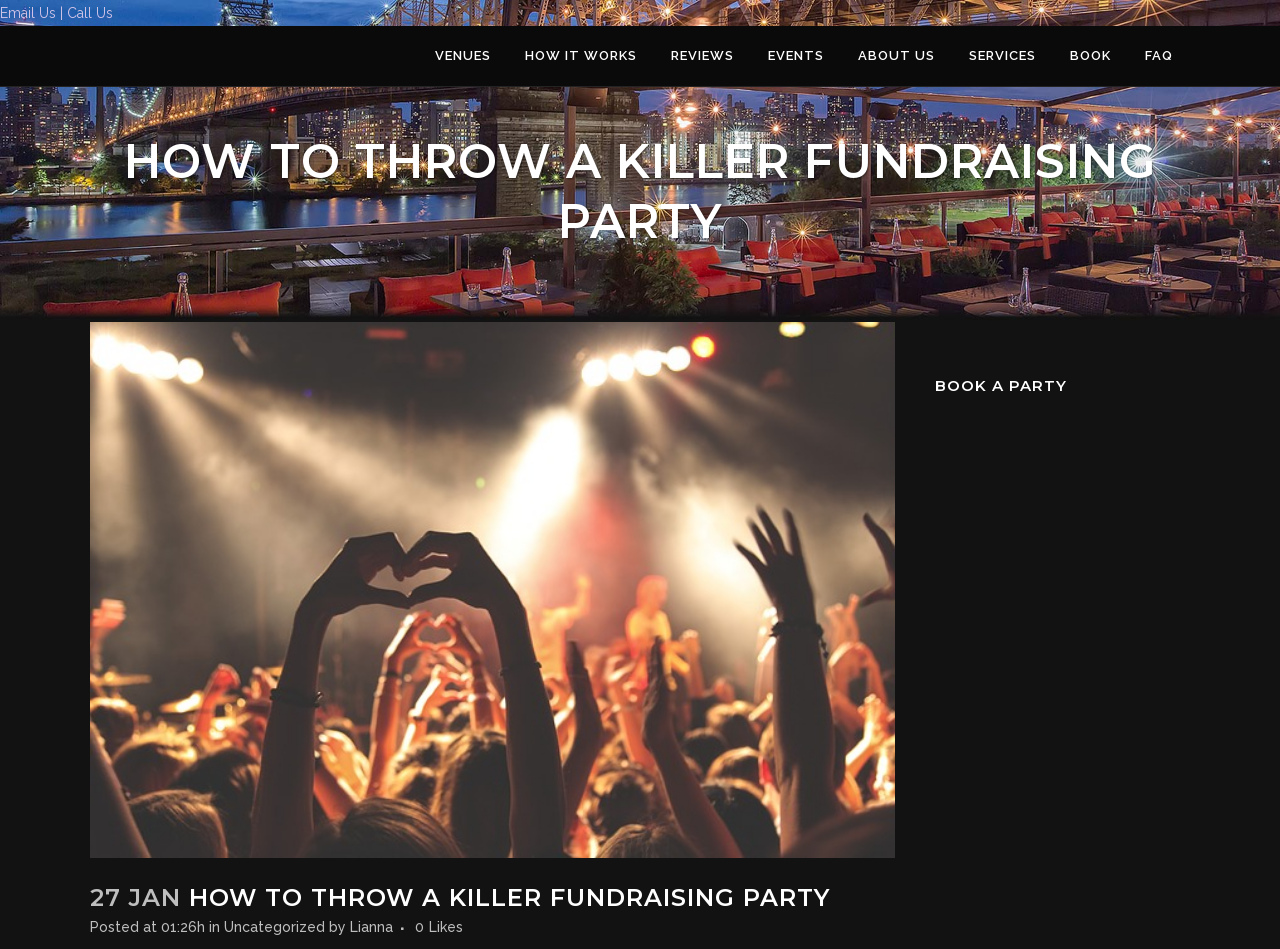Please reply to the following question with a single word or a short phrase:
Who wrote the article about the fundraising party?

Lianna